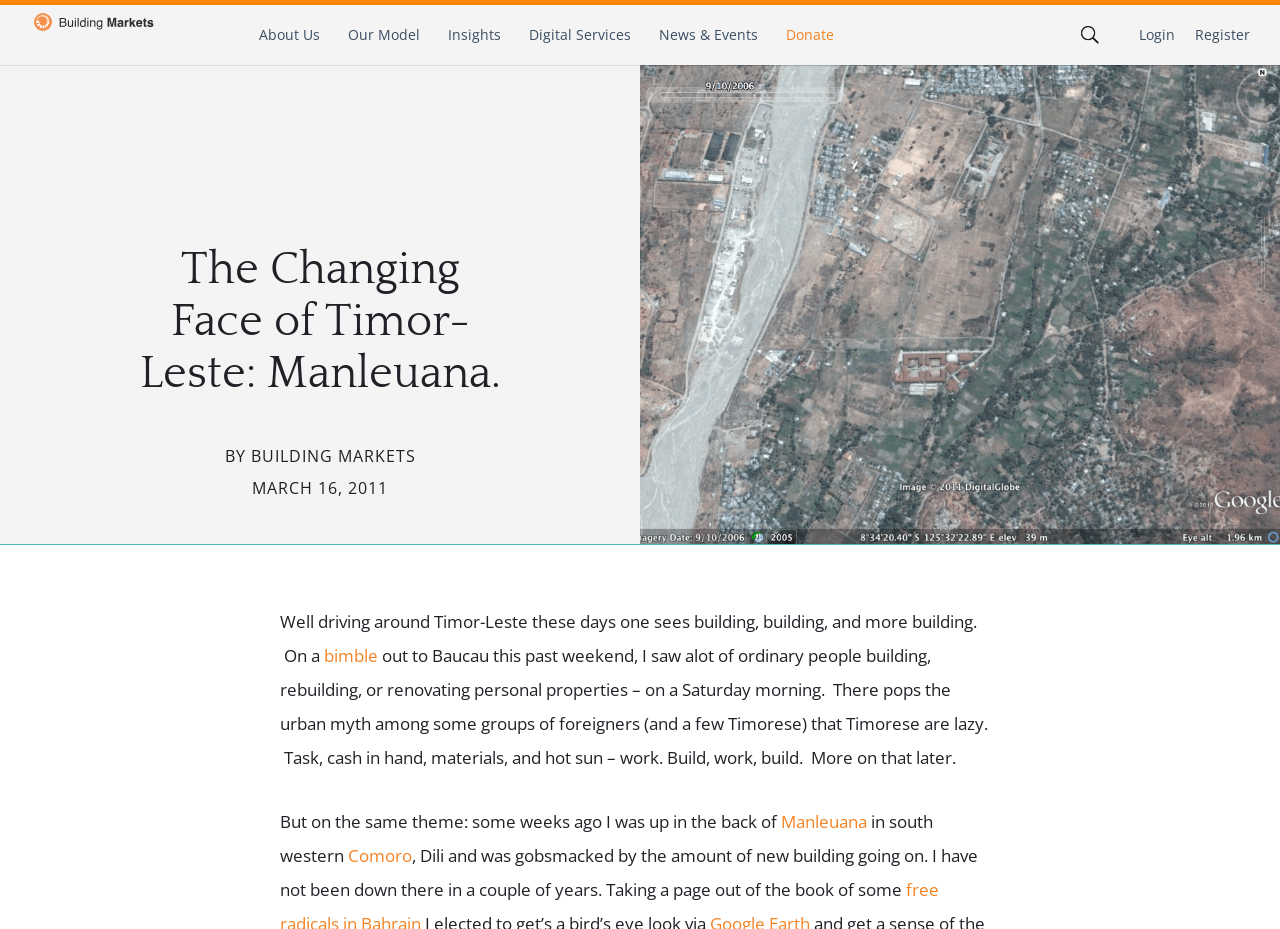Please specify the bounding box coordinates for the clickable region that will help you carry out the instruction: "Click on the 'Manleuana' link".

[0.61, 0.872, 0.677, 0.897]